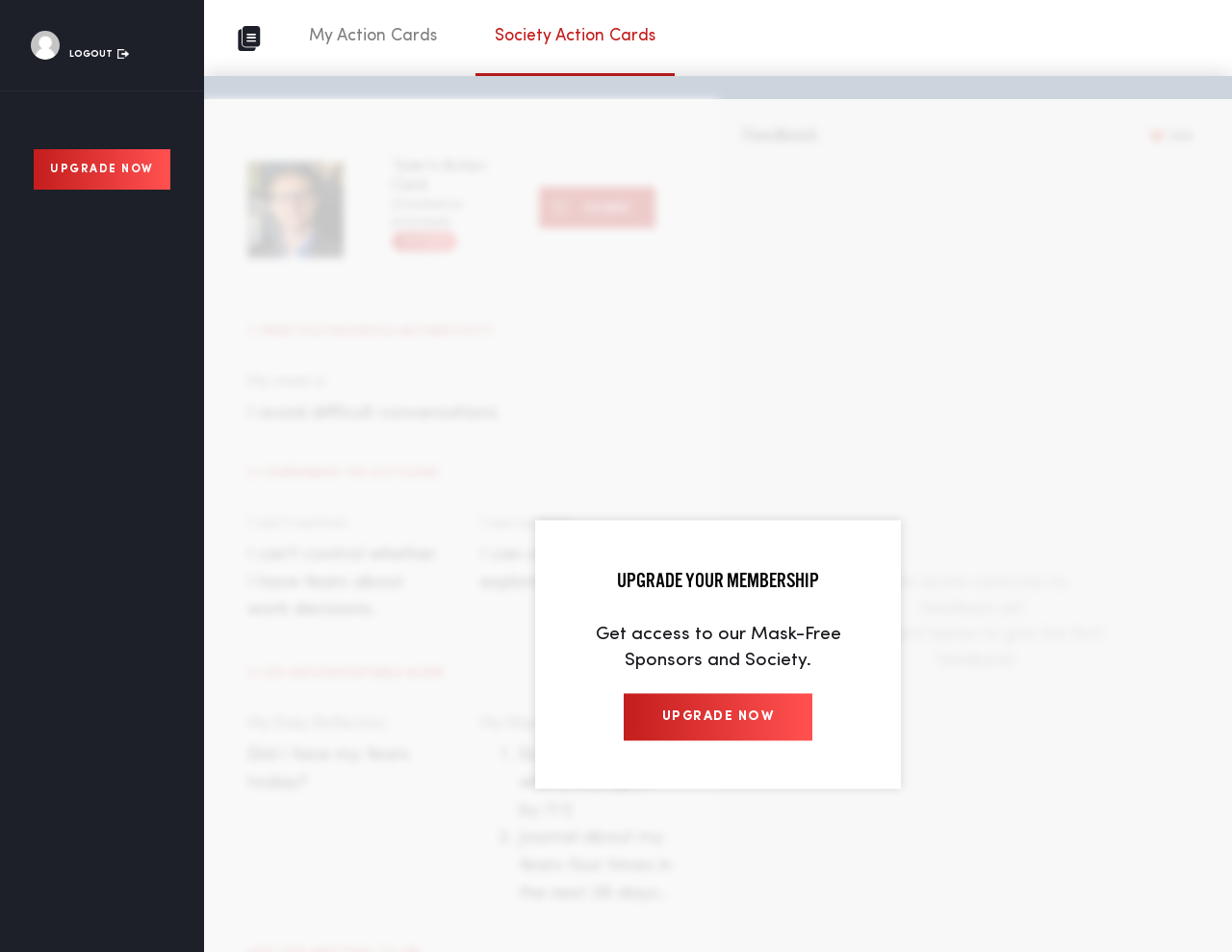Determine the bounding box coordinates for the UI element described. Format the coordinates as (top-left x, top-left y, bottom-right x, bottom-right y) and ensure all values are between 0 and 1. Element description: Share

[0.438, 0.196, 0.532, 0.239]